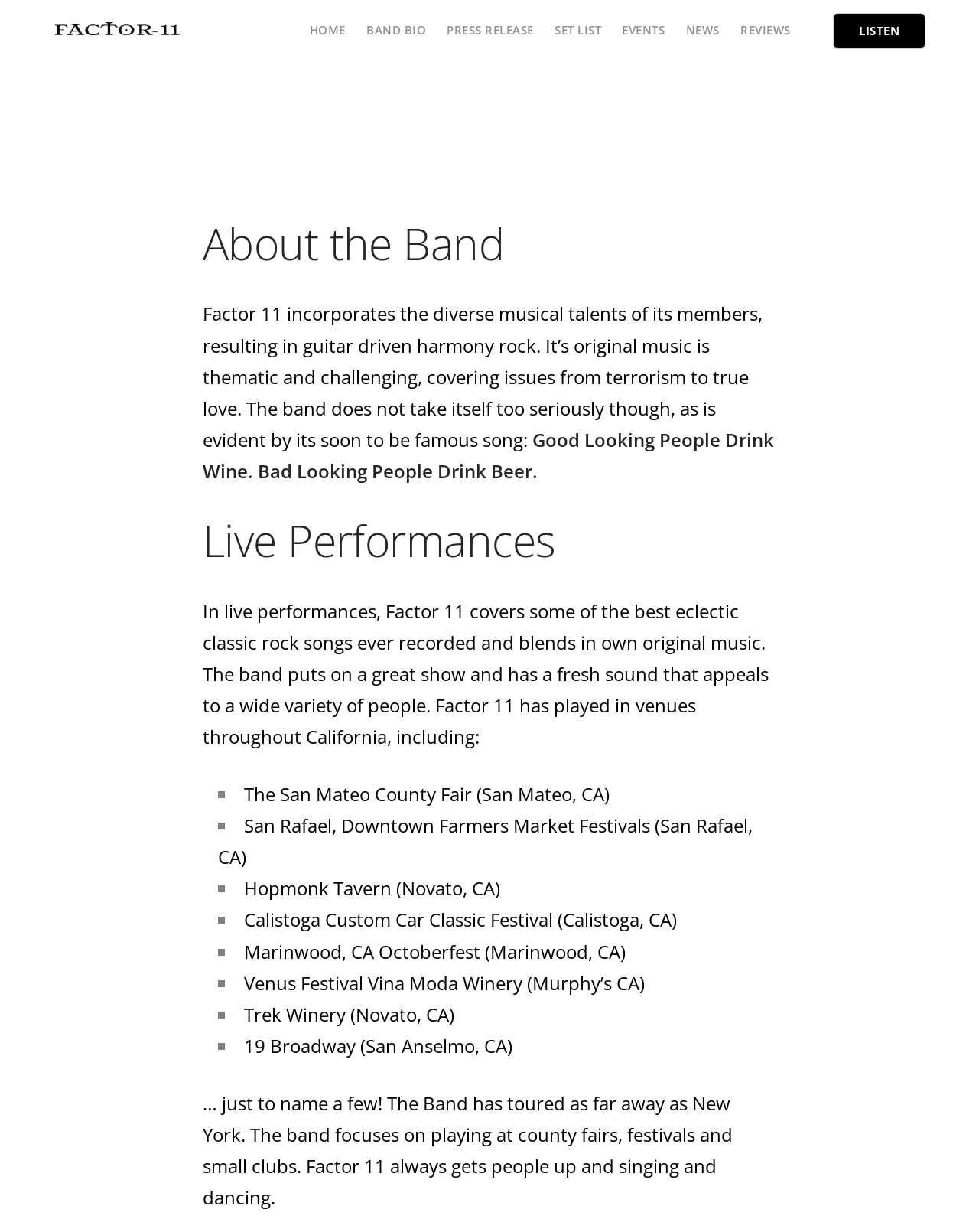Indicate the bounding box coordinates of the clickable region to achieve the following instruction: "Get a quote."

None